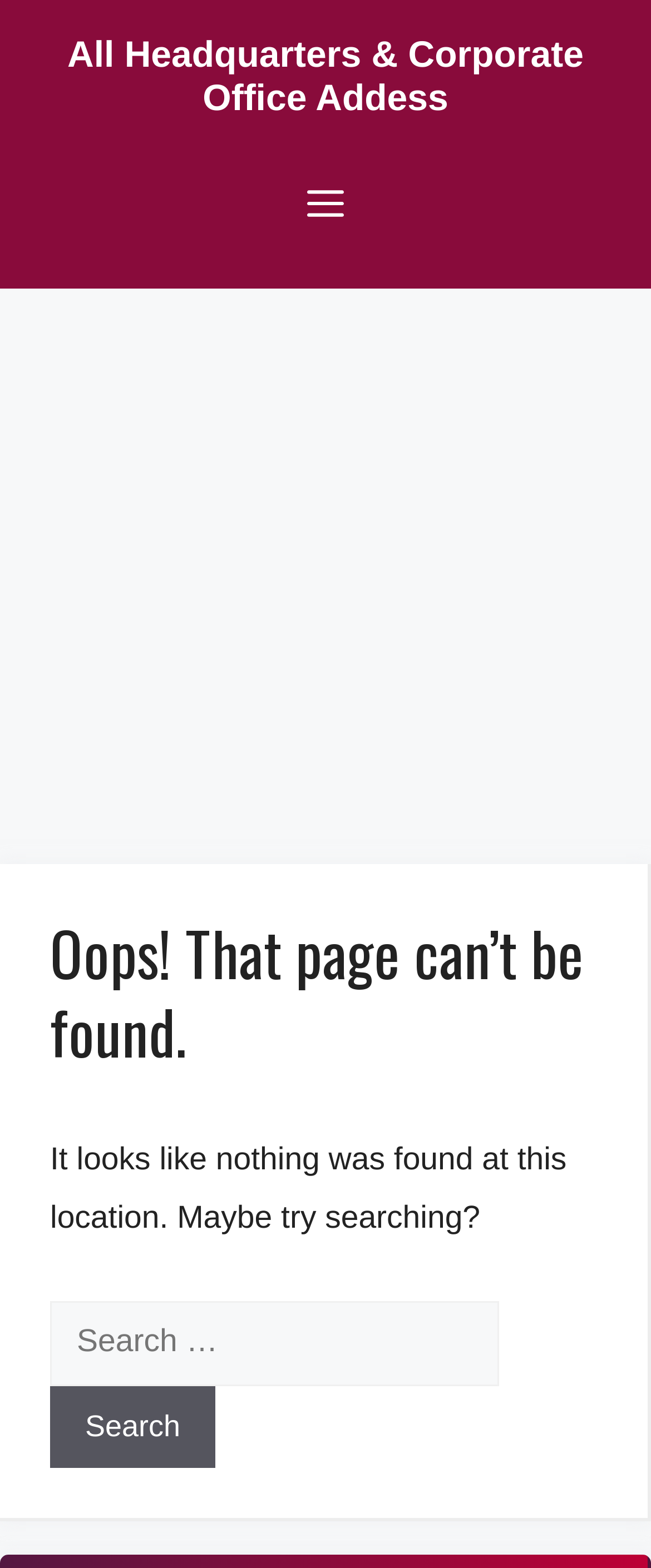Locate the headline of the webpage and generate its content.

Oops! That page can’t be found.